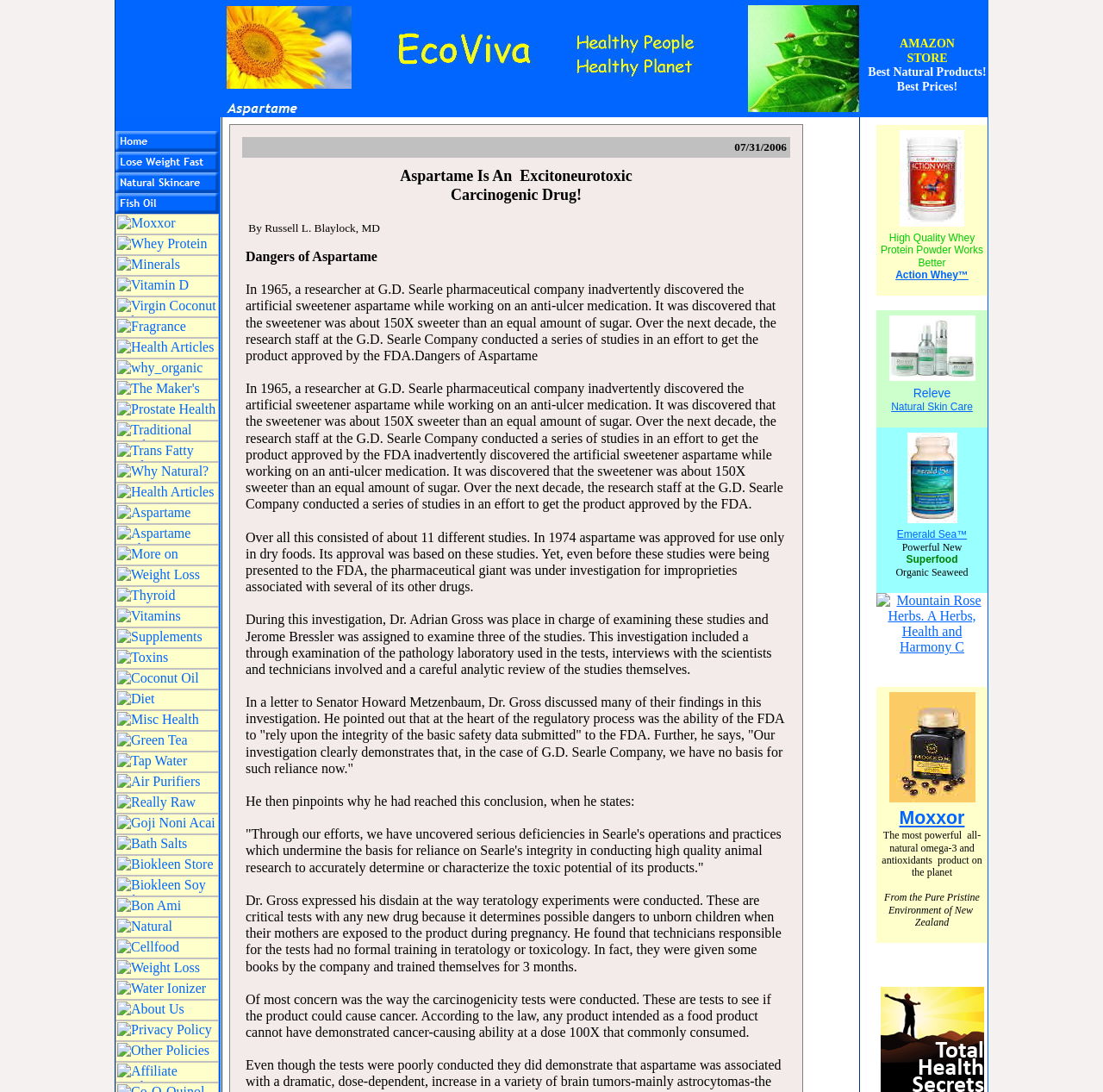How many health topics are listed on the webpage?
Please respond to the question with a detailed and informative answer.

By counting the number of grid cells in the table, I found that there are 20 health topics listed on the webpage, including 'Lose Weight Fast', 'Natural Skincare', and 'Prostate Health'.